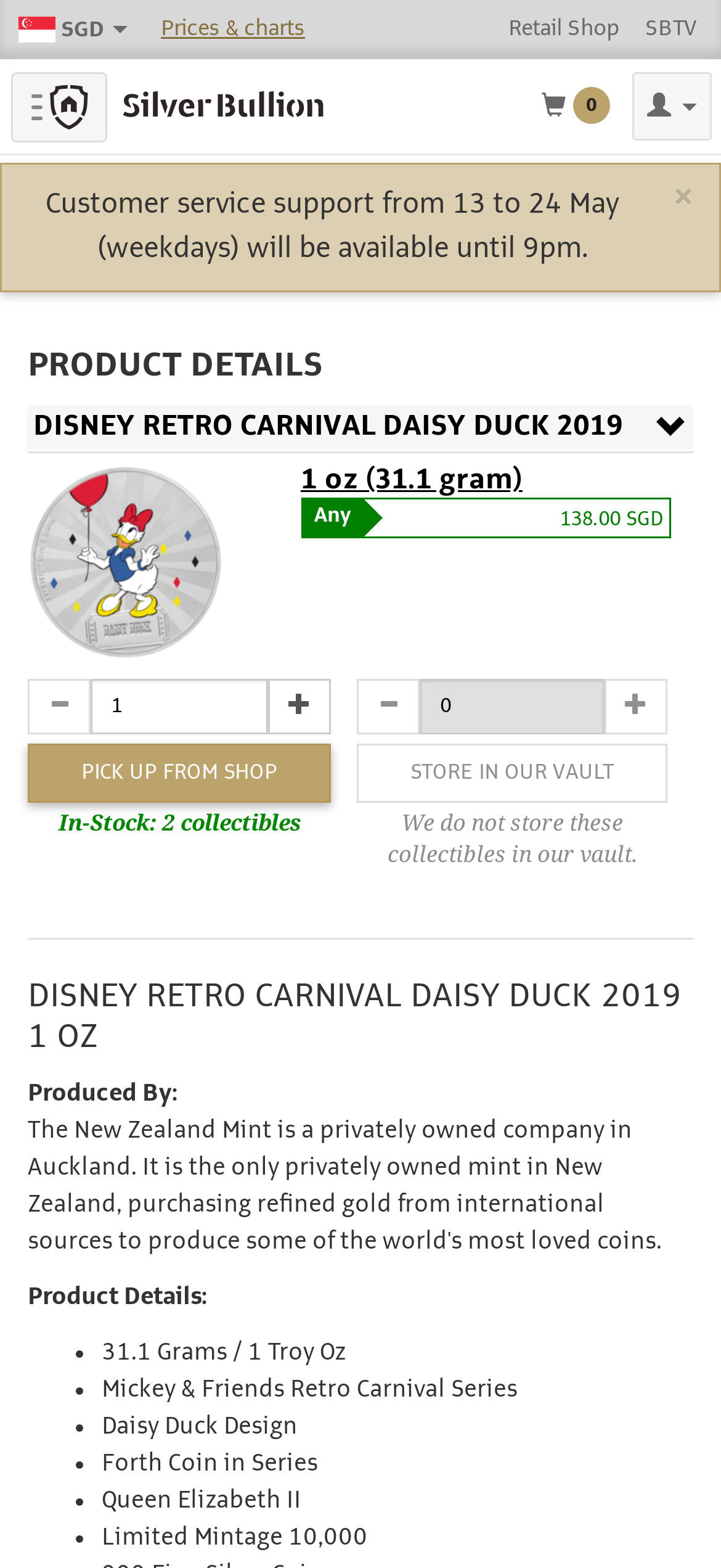Analyze the image and deliver a detailed answer to the question: What is the mintage of the product?

I found the mintage of the product by looking at the list of product details, which includes the text 'Limited Mintage 10,000'. This suggests that the mintage of the product is 10,000.